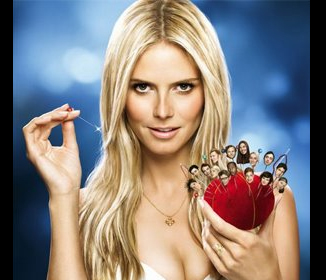What shape is the bouquet in?
Please provide a comprehensive answer based on the information in the image.

The caption describes the bouquet as a 'heart-shaped arrangement filled with small, stylized faces of various individuals', which implies that the bouquet is in the shape of a heart.